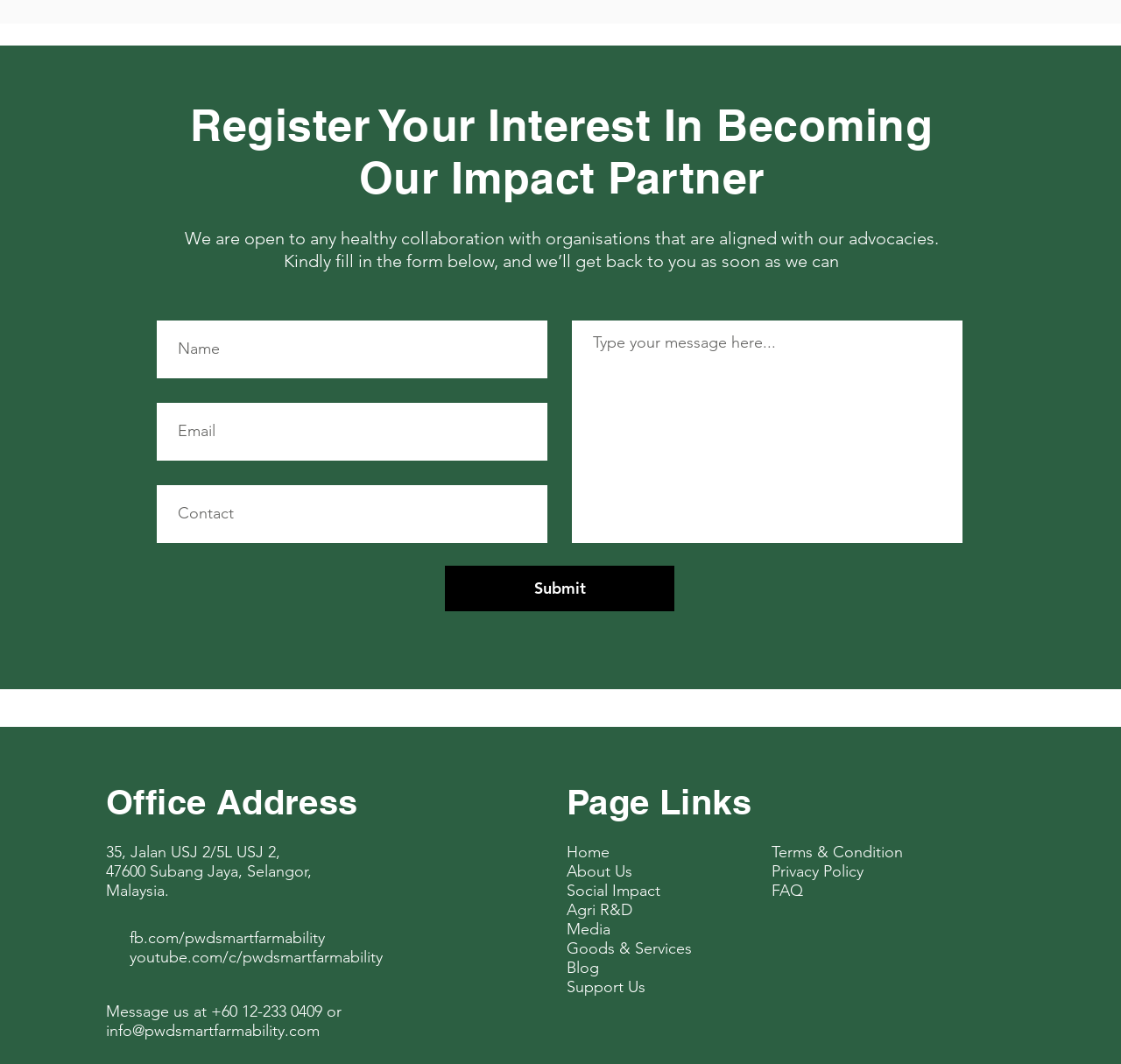Respond with a single word or phrase:
How many social media links are available on this page?

2